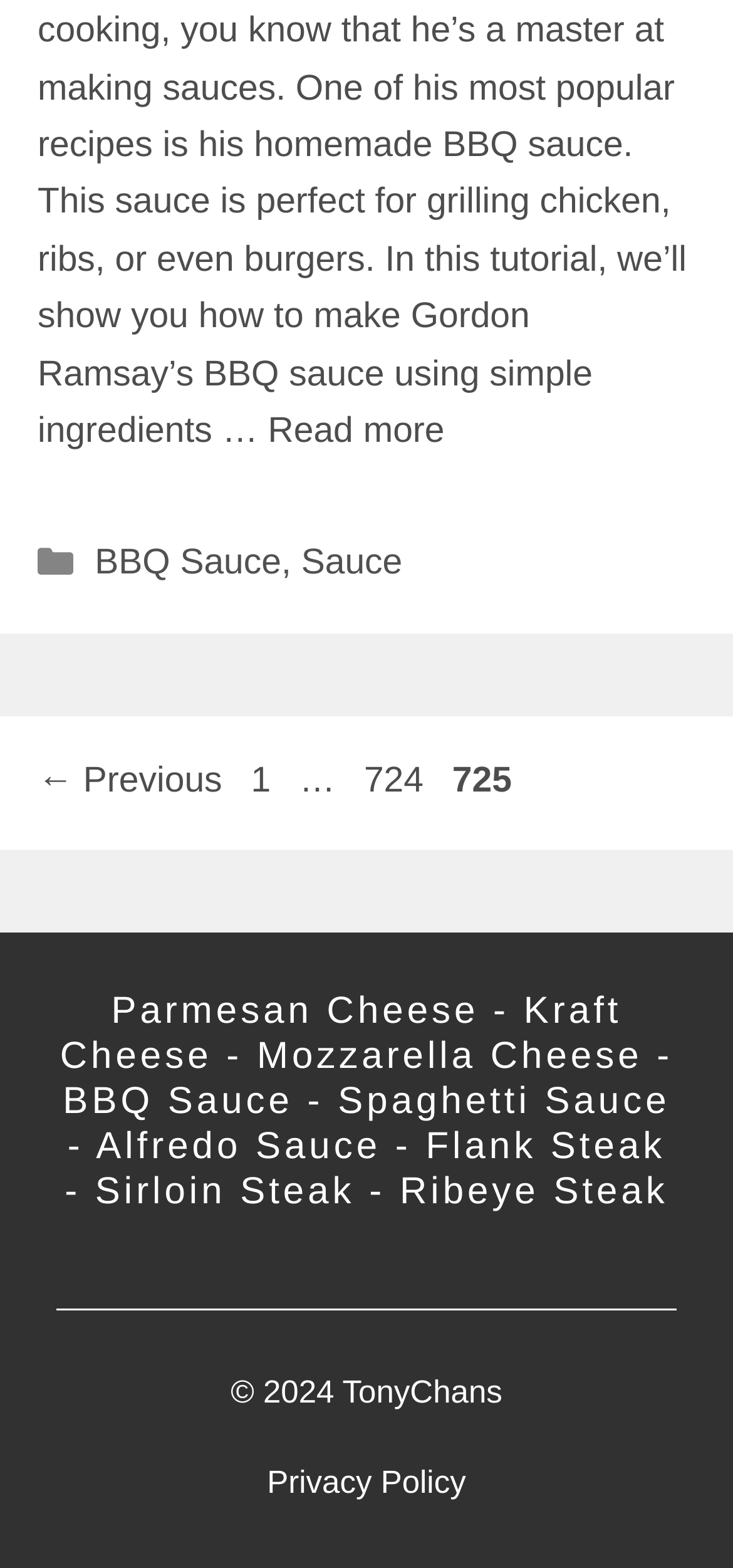How many categories are listed? Based on the image, give a response in one word or a short phrase.

3